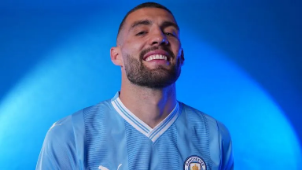Please analyze the image and give a detailed answer to the question:
What is the color of the jersey Mateo Kovacic is wearing?

The caption describes the jersey as 'sky blue' and adorned with the team's crest, which suggests that the jersey is indeed sky blue in color.